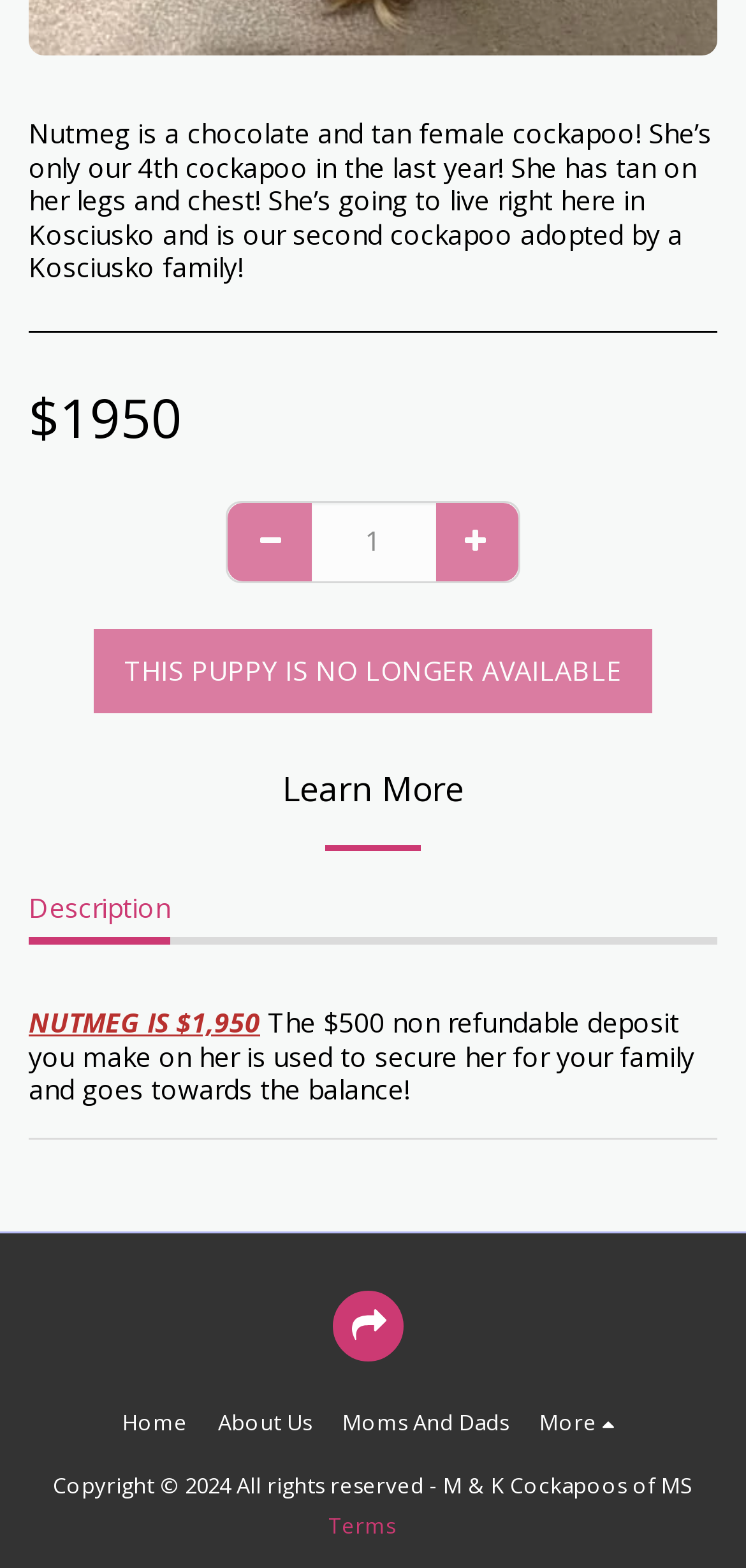Select the bounding box coordinates of the element I need to click to carry out the following instruction: "Click the 'Home' link".

[0.164, 0.895, 0.251, 0.92]